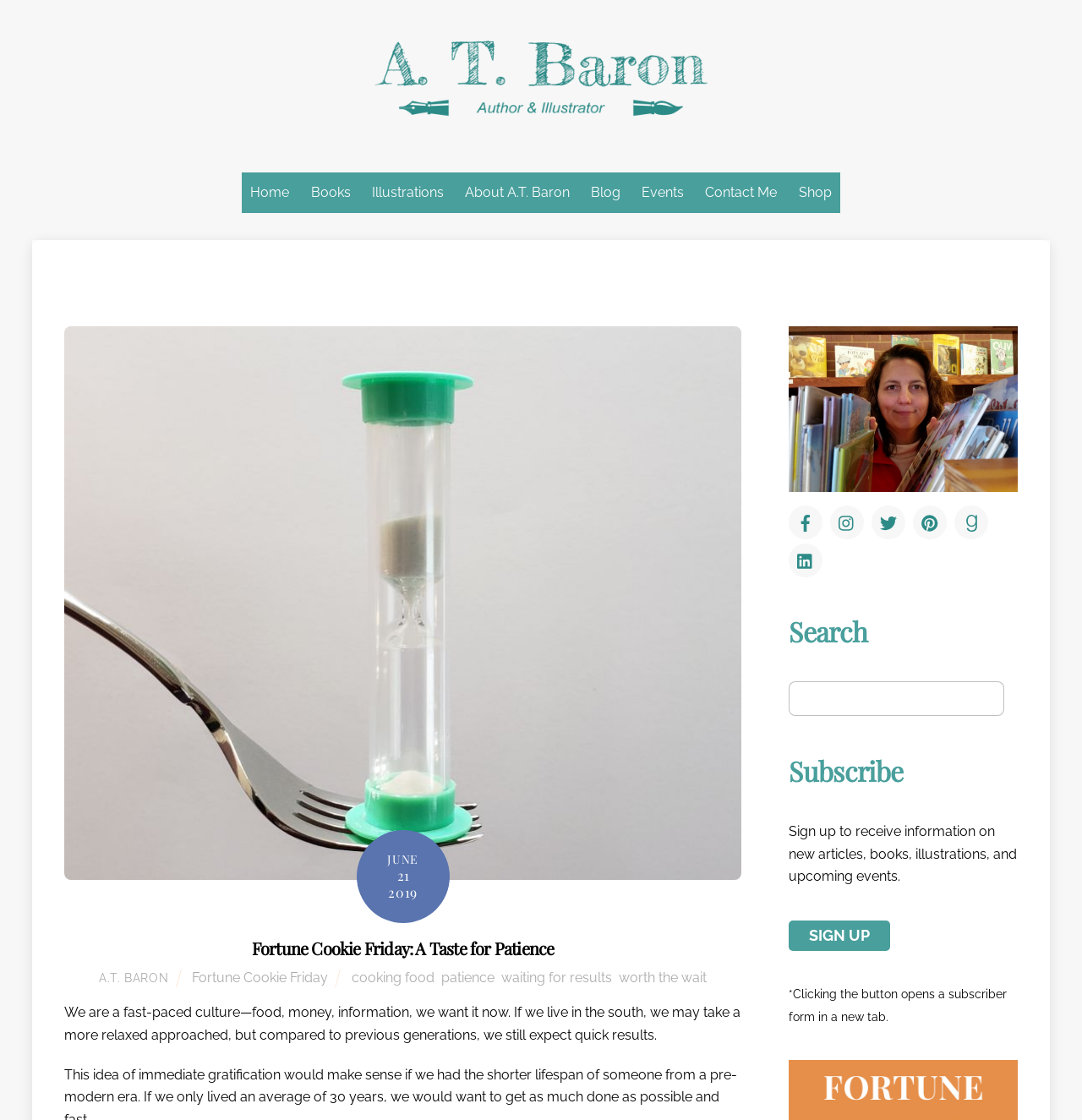Locate the bounding box coordinates of the element to click to perform the following action: 'Search for something'. The coordinates should be given as four float values between 0 and 1, in the form of [left, top, right, bottom].

[0.729, 0.609, 0.928, 0.639]